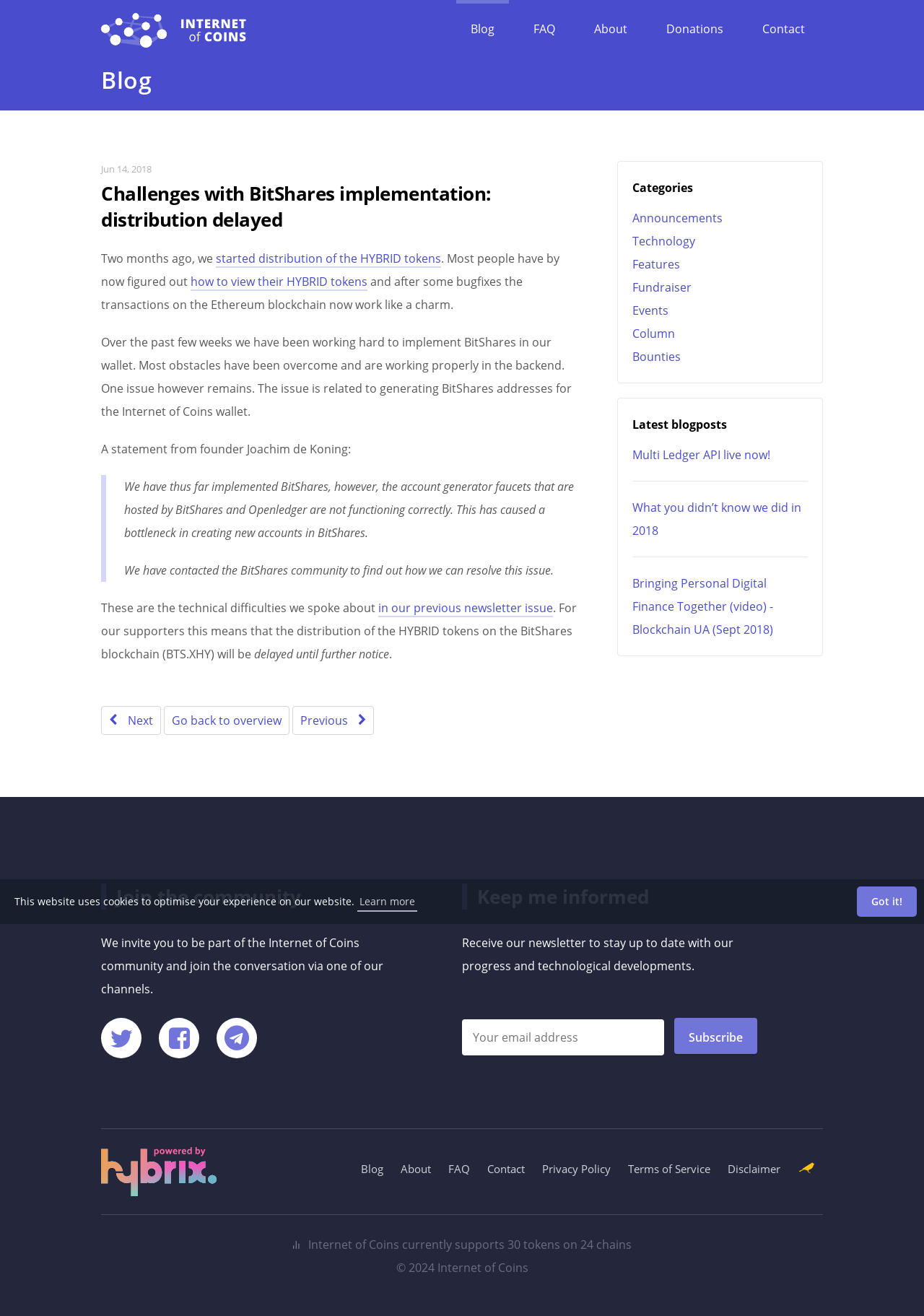Please identify the bounding box coordinates of the element's region that I should click in order to complete the following instruction: "Click the 'learn more about cookies' button". The bounding box coordinates consist of four float numbers between 0 and 1, i.e., [left, top, right, bottom].

[0.387, 0.677, 0.451, 0.693]